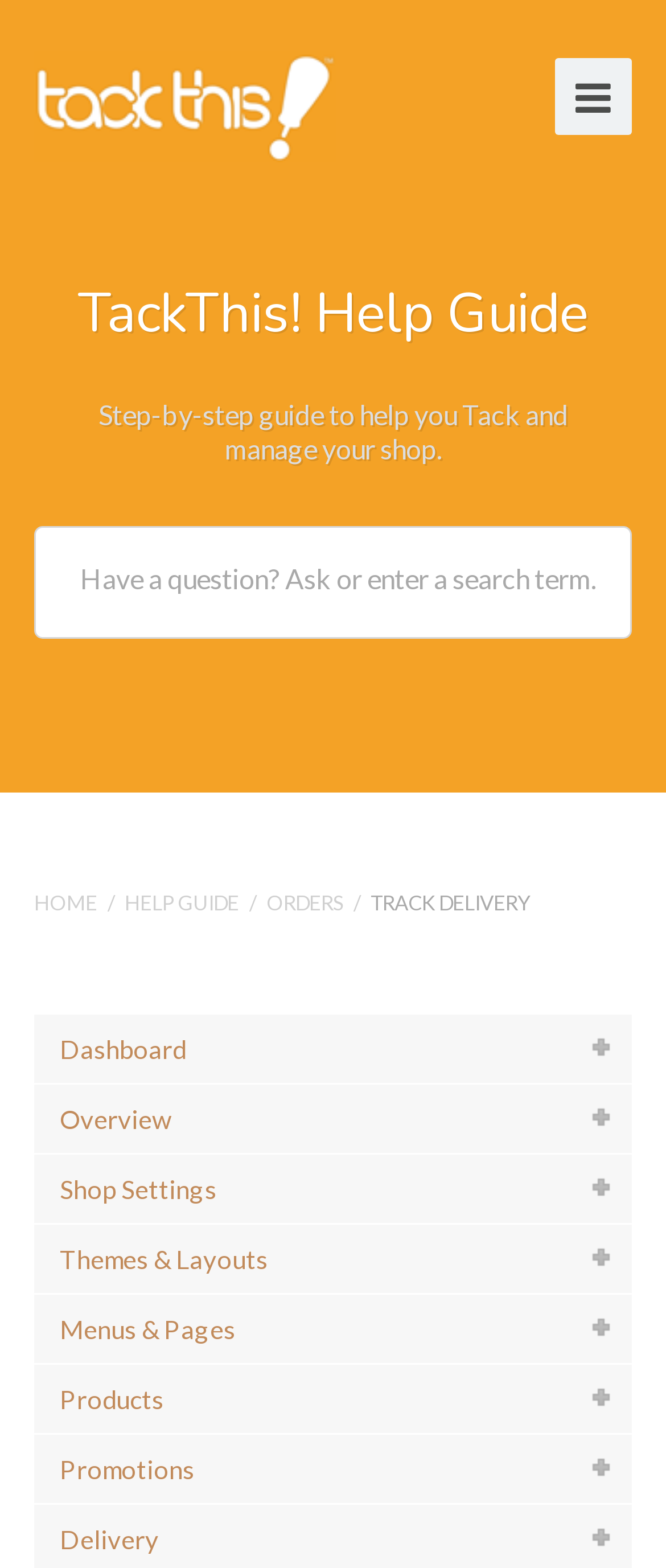What is the name of the help center? Examine the screenshot and reply using just one word or a brief phrase.

TackThis Help Center